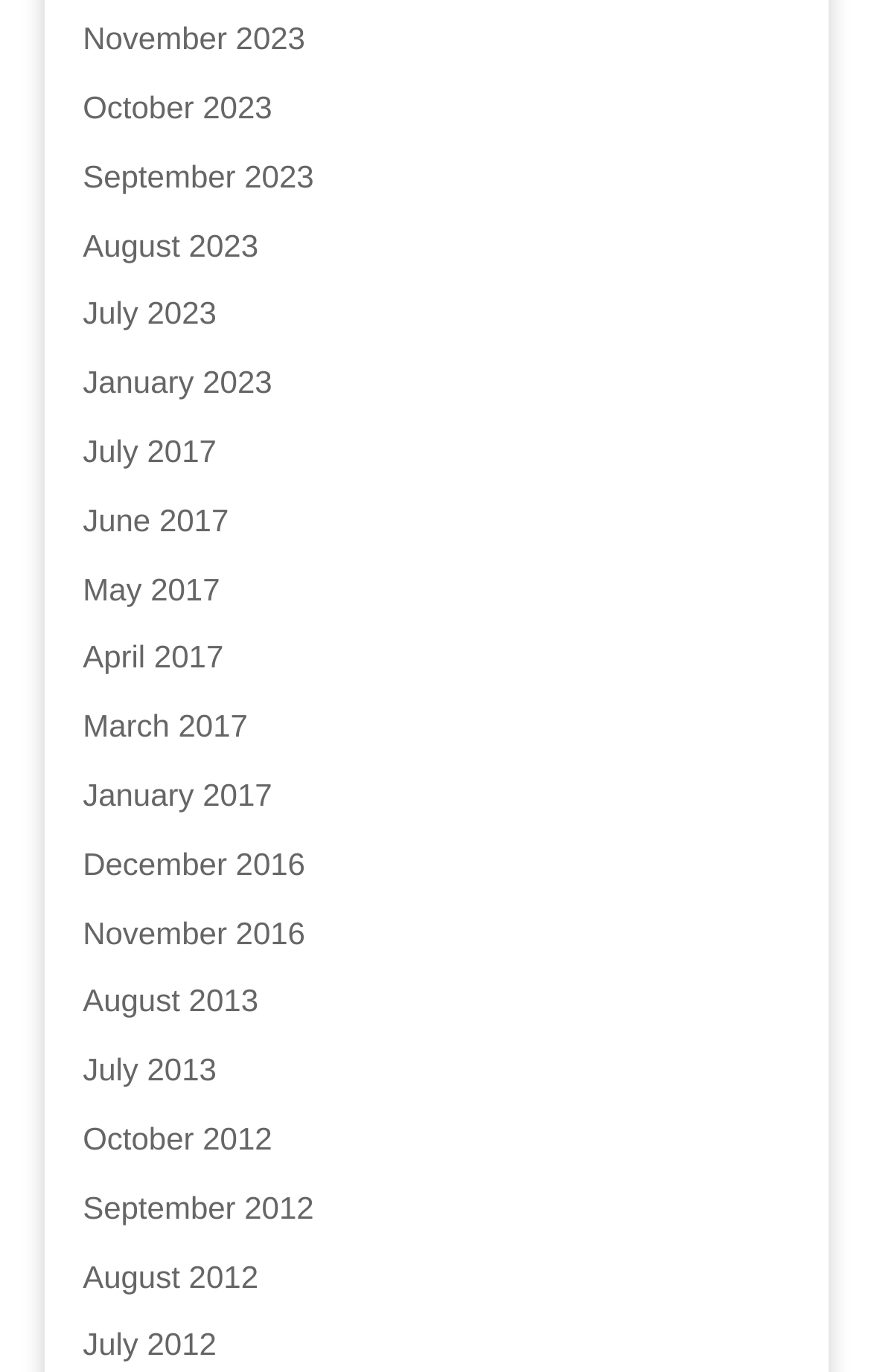What is the latest month available on this webpage?
Using the screenshot, give a one-word or short phrase answer.

November 2023